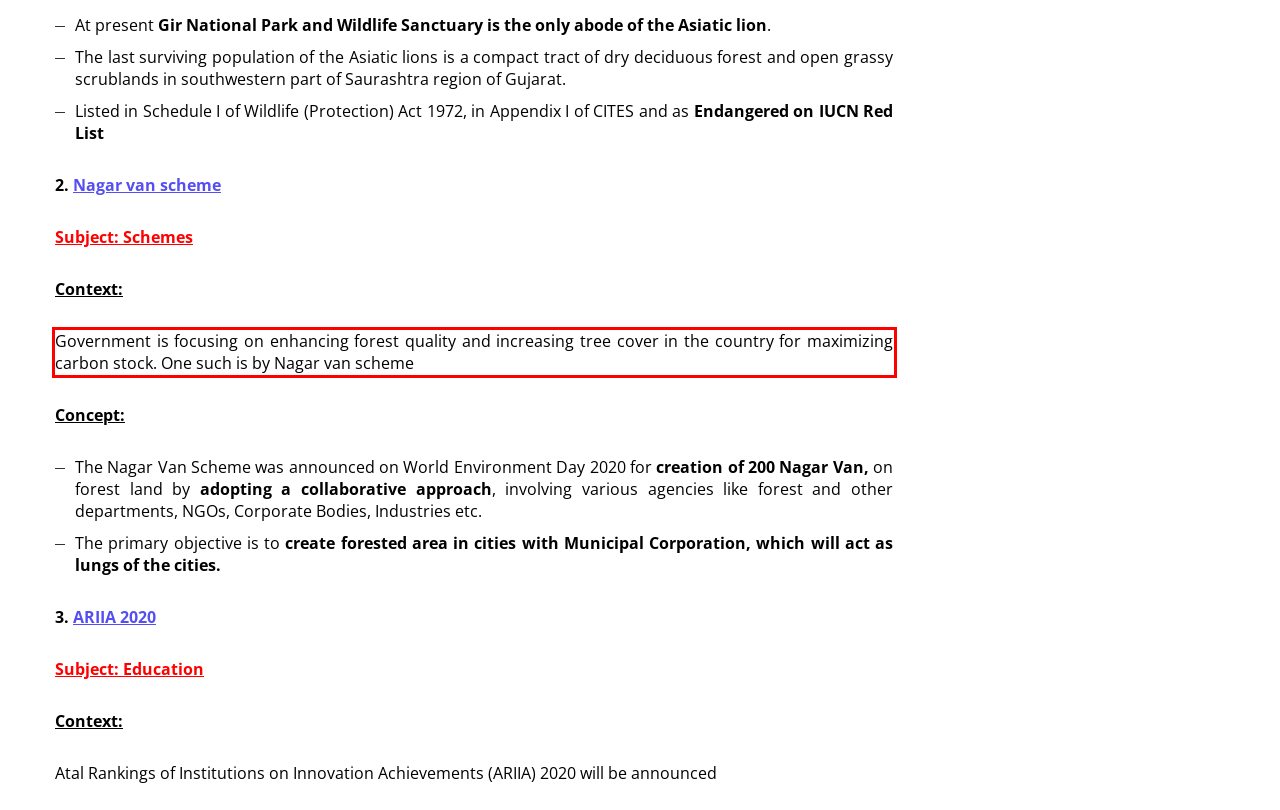Given a screenshot of a webpage containing a red rectangle bounding box, extract and provide the text content found within the red bounding box.

Government is focusing on enhancing forest quality and increasing tree cover in the country for maximizing carbon stock. One such is by Nagar van scheme